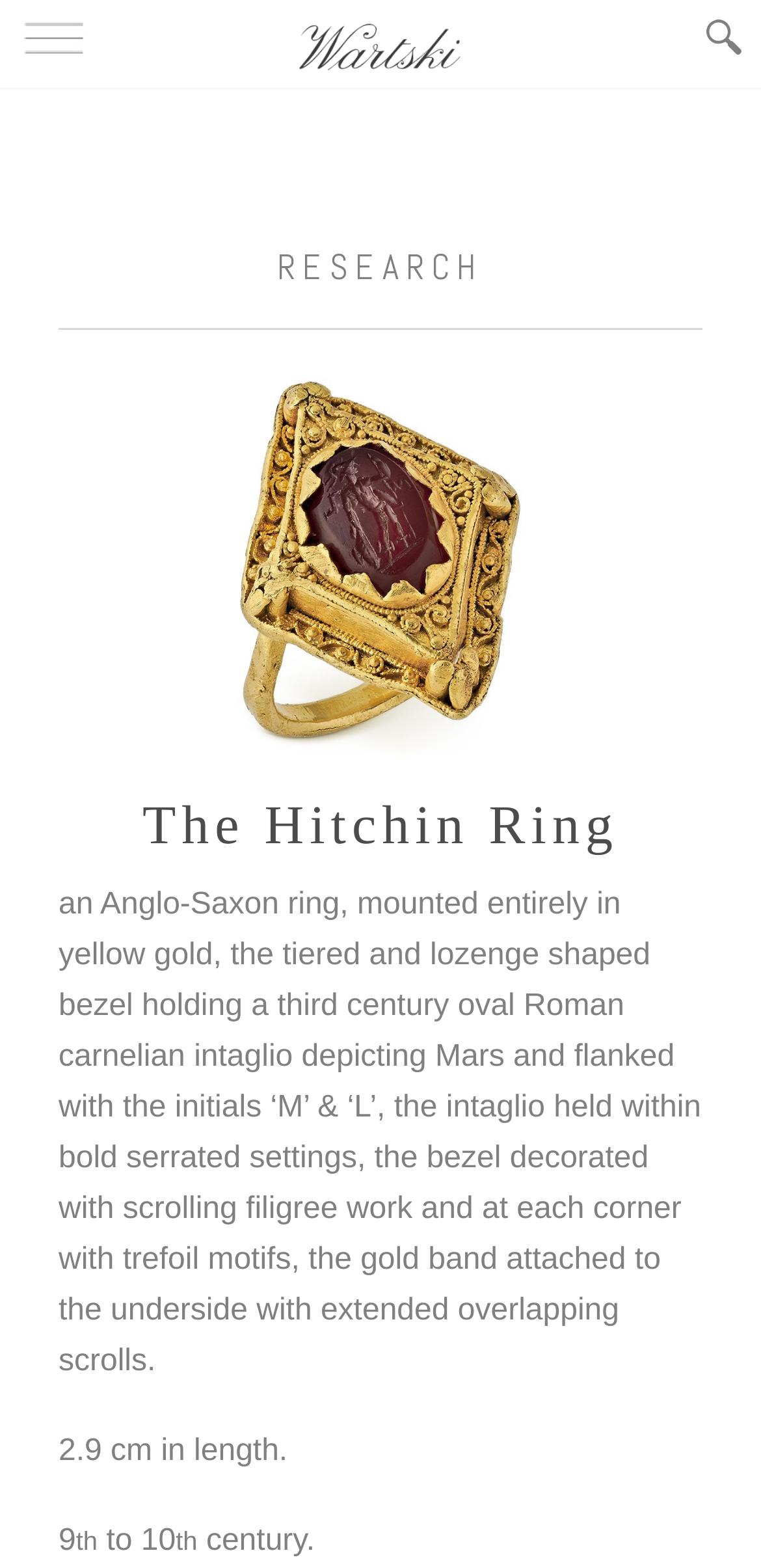What is the century of the intaglio?
Please give a detailed answer to the question using the information shown in the image.

The description of the ring mentions that the intaglio is from the 'third century', which suggests that the century of the intaglio is the third century.